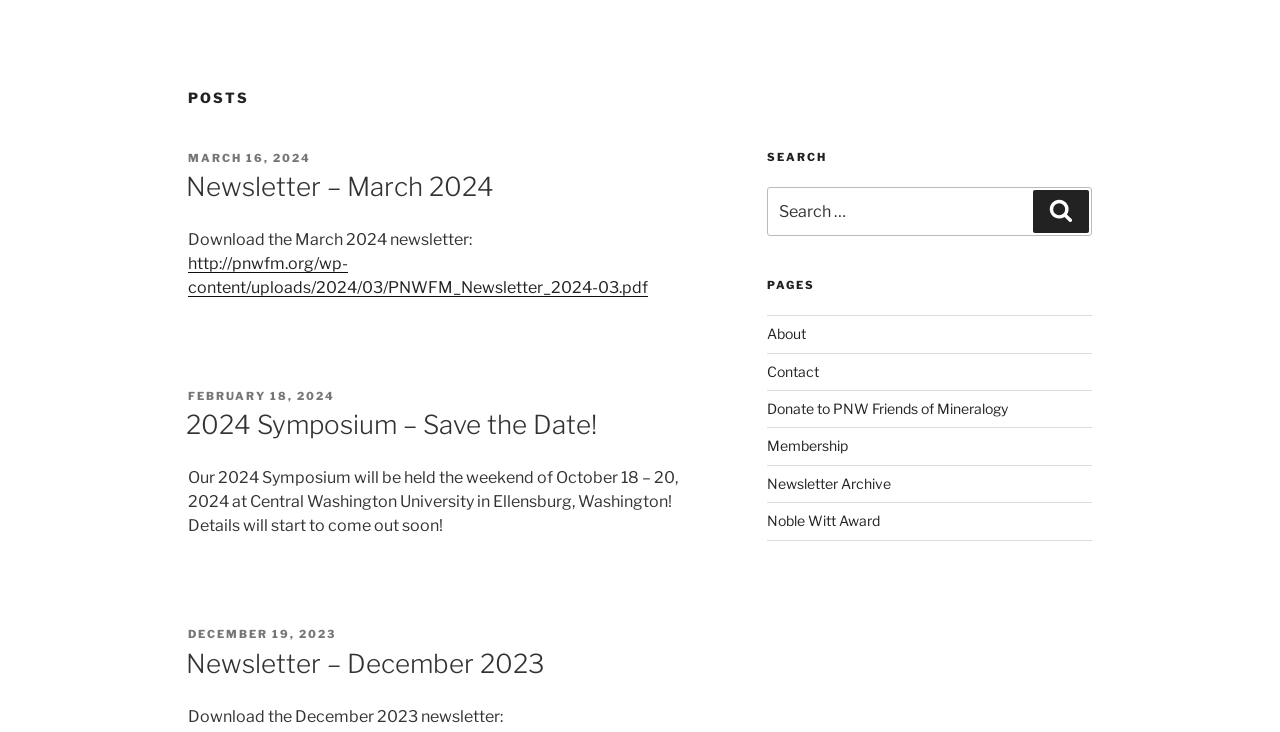Identify the bounding box coordinates of the region I need to click to complete this instruction: "Download the March 2024 newsletter".

[0.147, 0.347, 0.506, 0.406]